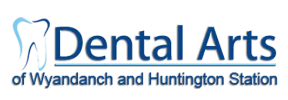What is the symbol of the clinic's commitment?
Answer the question in as much detail as possible.

The caption states that the logo symbolizes the clinic's commitment to providing quality dental care and is visually appealing, aimed at creating a welcoming impression for patients seeking dental treatments. This implies that the logo is a symbol of the clinic's commitment to quality dental care.